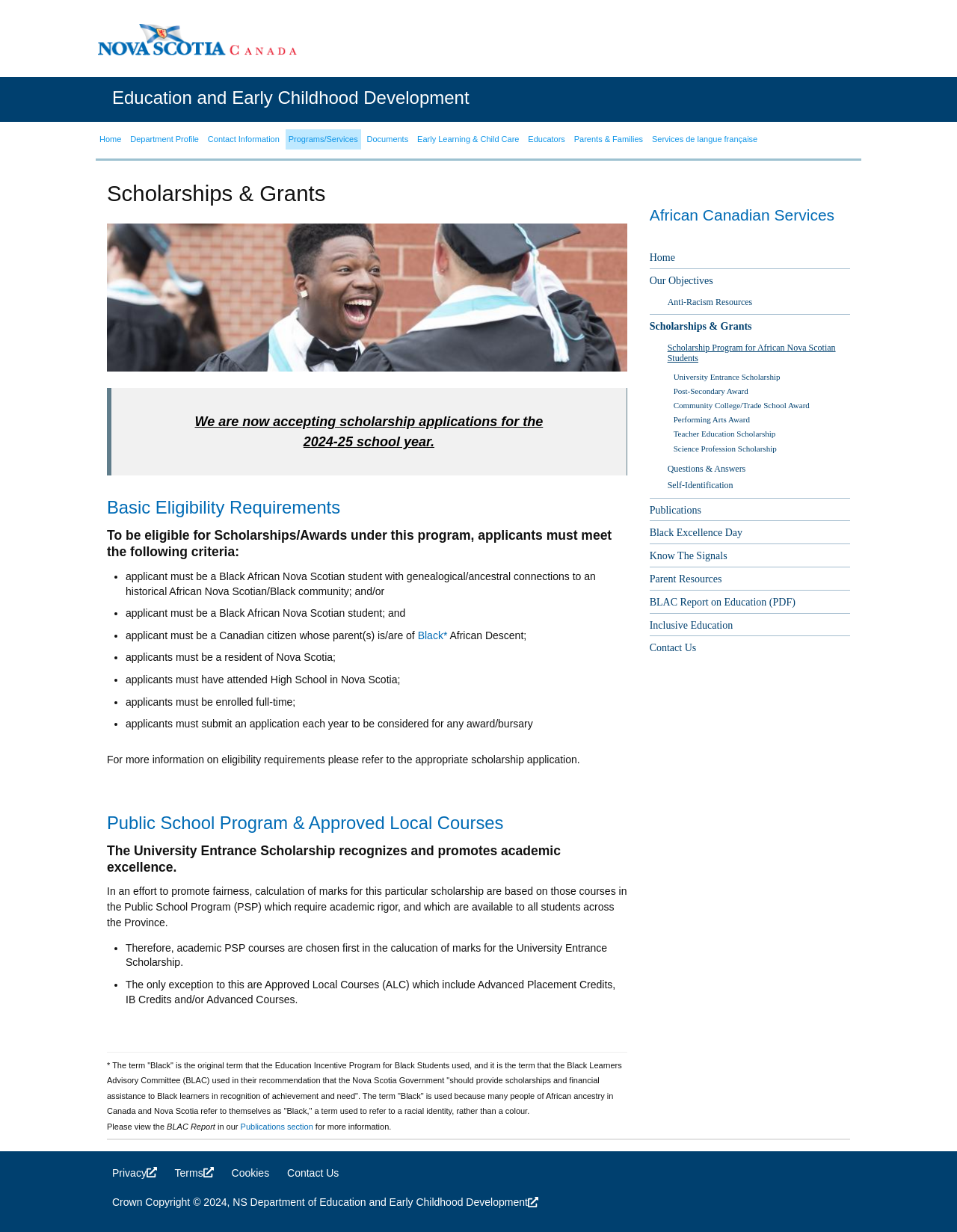Describe all the significant parts and information present on the webpage.

The webpage is about Scholarships and Grants provided by the Education and Early Childhood Development department of the Government of Nova Scotia. At the top, there is a link to the Government of Nova Scotia's website, accompanied by a small image. Below this, there is a heading that reads "Education and Early Childhood Development". 

To the left of this heading, there are several links to different sections of the website, including "Home", "Department Profile", "Contact Information", and more. 

The main content of the page is divided into two sections. The left section has a heading that reads "Scholarships & Grants" and provides information about the eligibility requirements for scholarships and grants, including a list of criteria that applicants must meet. This section also explains how marks are calculated for the University Entrance Scholarship.

The right section has a heading that reads "African Canadian Services" and provides links to various resources and services, including scholarships, awards, and publications. There are also links to information about anti-racism resources, teacher education, and more.

At the bottom of the page, there are links to the website's privacy, terms, and cookies policies, along with small images.